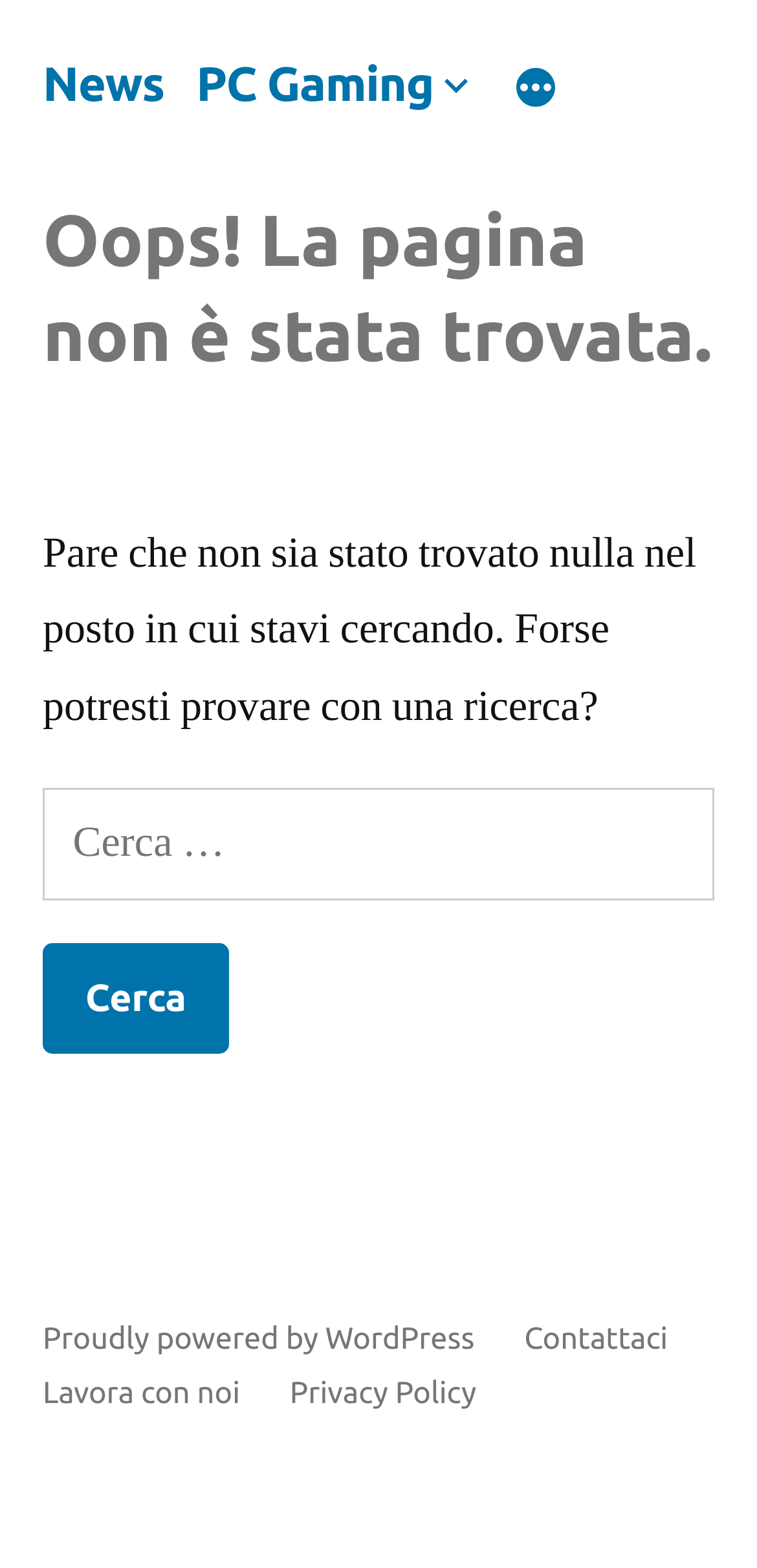Identify and generate the primary title of the webpage.

Oops! La pagina non è stata trovata.